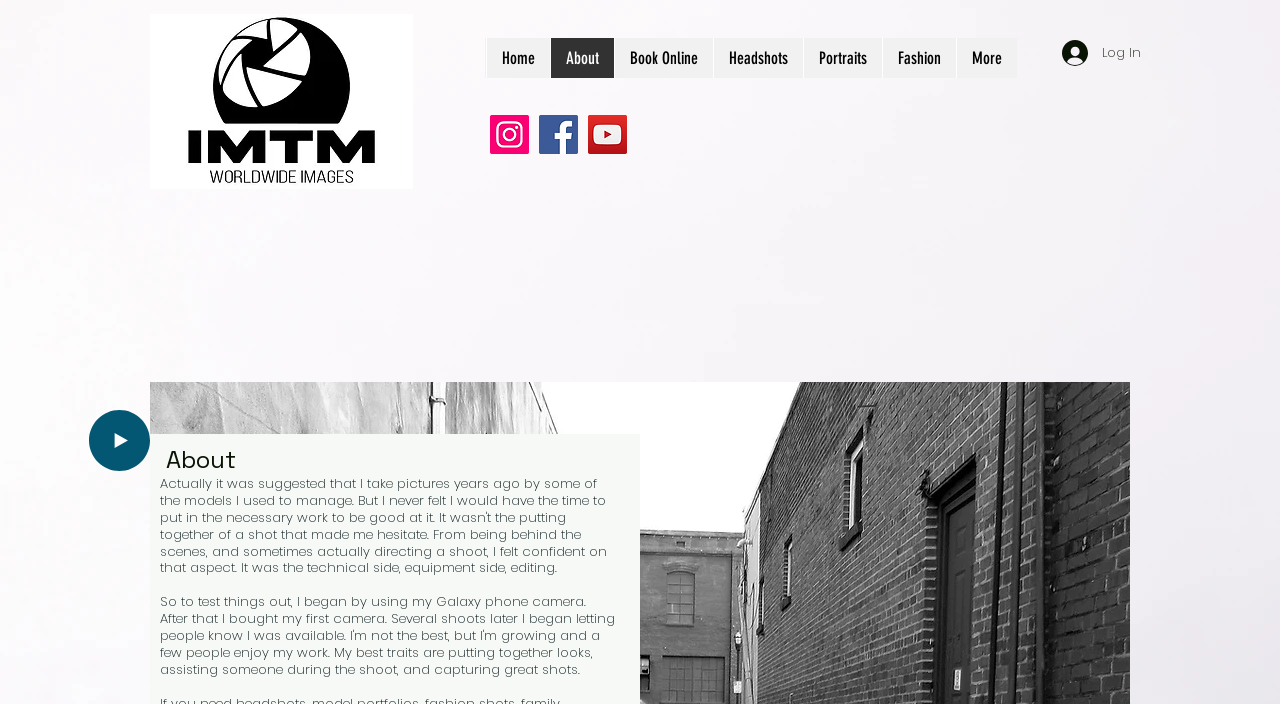Respond to the following question with a brief word or phrase:
What is the logo image filename?

logo.jpg